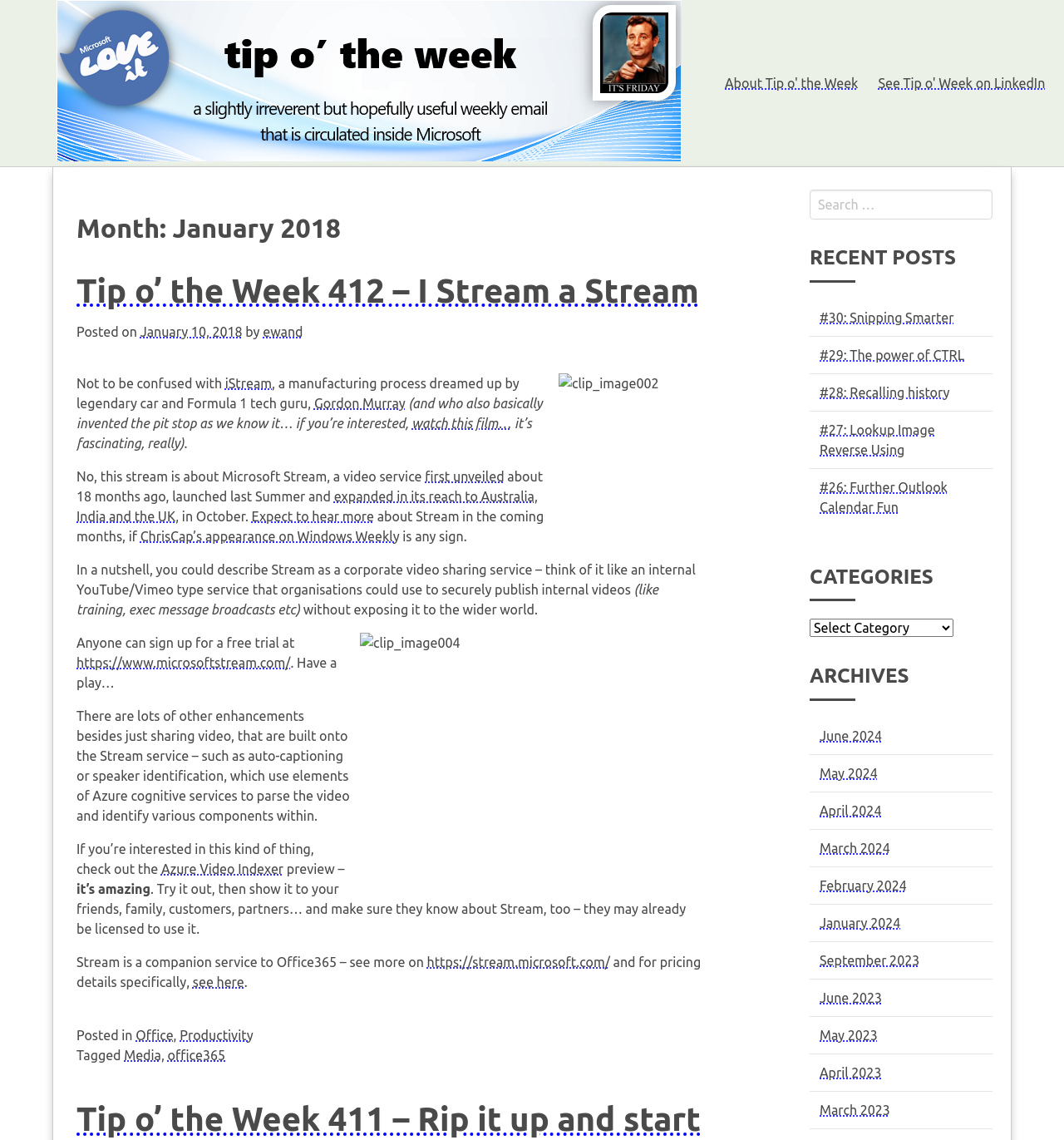Describe in detail what you see on the webpage.

This webpage is a blog post titled "Tip o' the Week 412 – I Stream a Stream" by Ewan Dalton, dated January 10, 2018. At the top, there is a header section with a link to "Ewan Dalton's Tip o' the Week" and an image with the same title. Below the header, there is a section with a heading "Month: January 2018" and a link to the blog post title.

The main content of the blog post is a long article about Microsoft Stream, a video service. The article discusses the features and benefits of Stream, including its ability to securely publish internal videos, auto-captioning, and speaker identification. There are two images embedded in the article, "clip_image002" and "clip_image004". The article also includes several links to related resources, such as the Microsoft Stream website and the Azure Video Indexer preview.

On the right side of the page, there are three complementary sections. The first section has a search box with a label "Search for:". The second section has a heading "RECENT POSTS" and lists five recent blog post titles with links. The third section has headings "CATEGORIES" and "ARCHIVES", with a combobox for categories and links to archived blog posts by month.

At the bottom of the page, there is a footer section with links to categories "Office" and "Productivity", and tags "Media" and "office365".